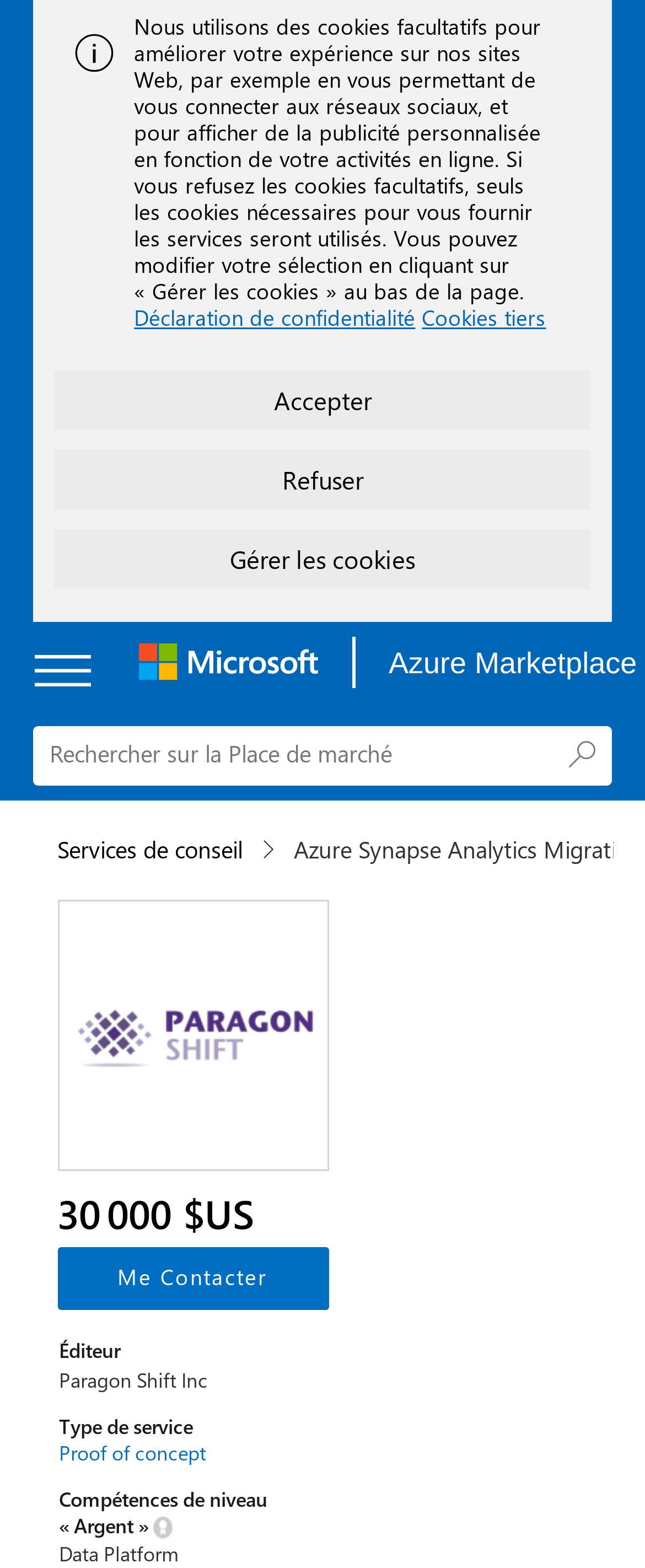Please predict the bounding box coordinates (top-left x, top-left y, bottom-right x, bottom-right y) for the UI element in the screenshot that fits the description: parent_node: Azure Marketplace aria-label="Microsoft"

[0.19, 0.401, 0.521, 0.443]